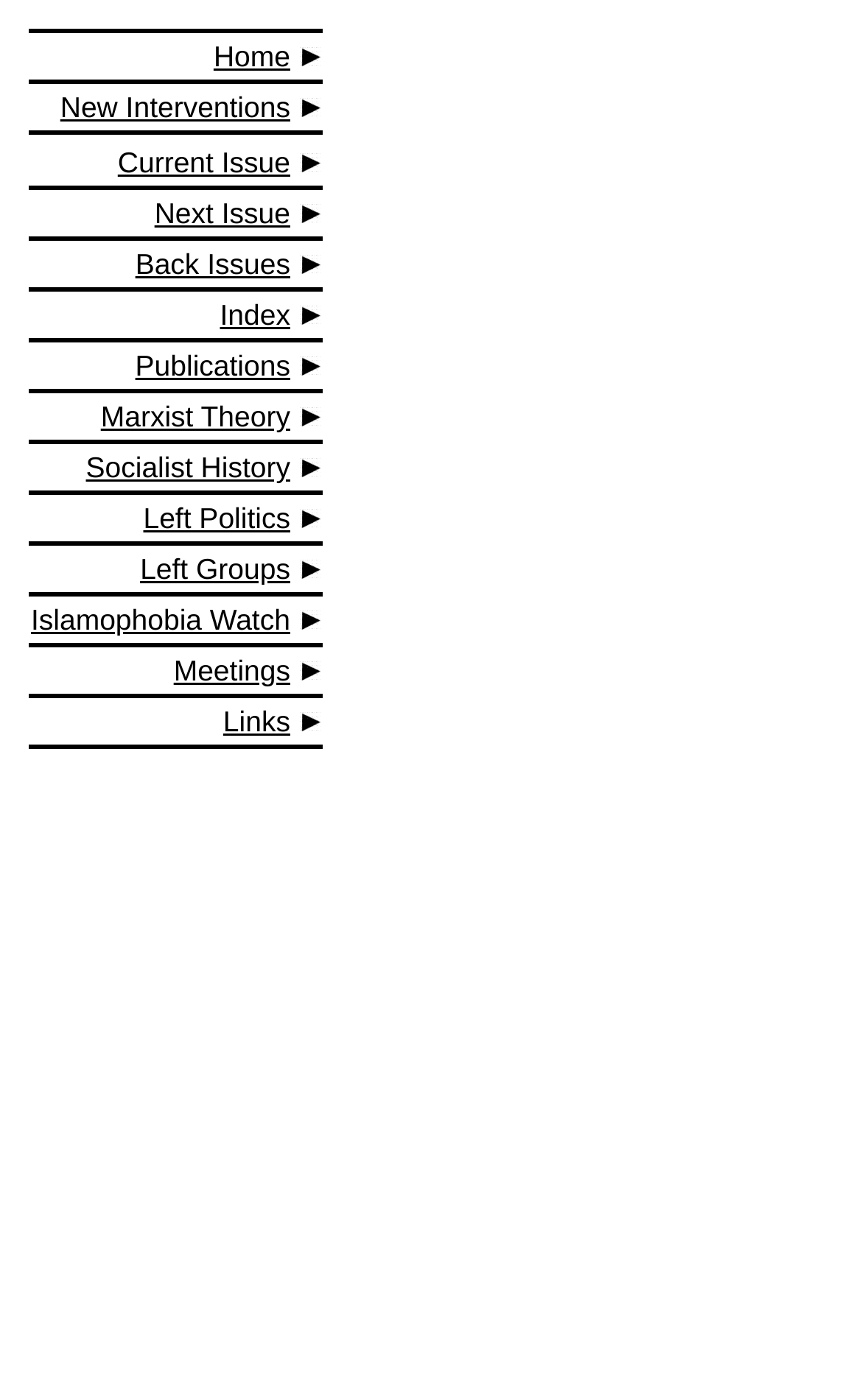Provide a short answer to the following question with just one word or phrase: What is the text of the first link?

Home